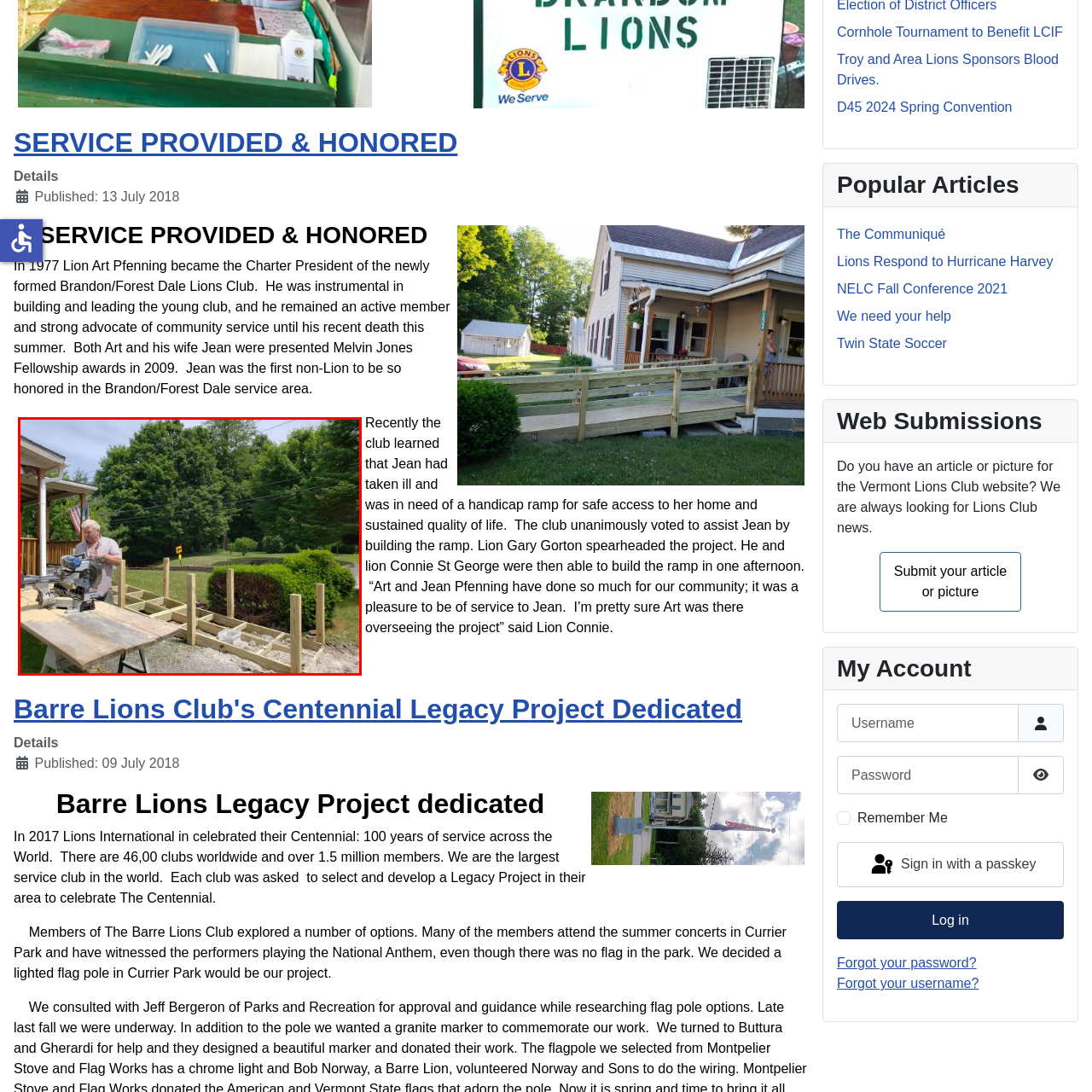Examine the section enclosed by the red box and give a brief answer to the question: What surrounds the construction area?

Lush greenery